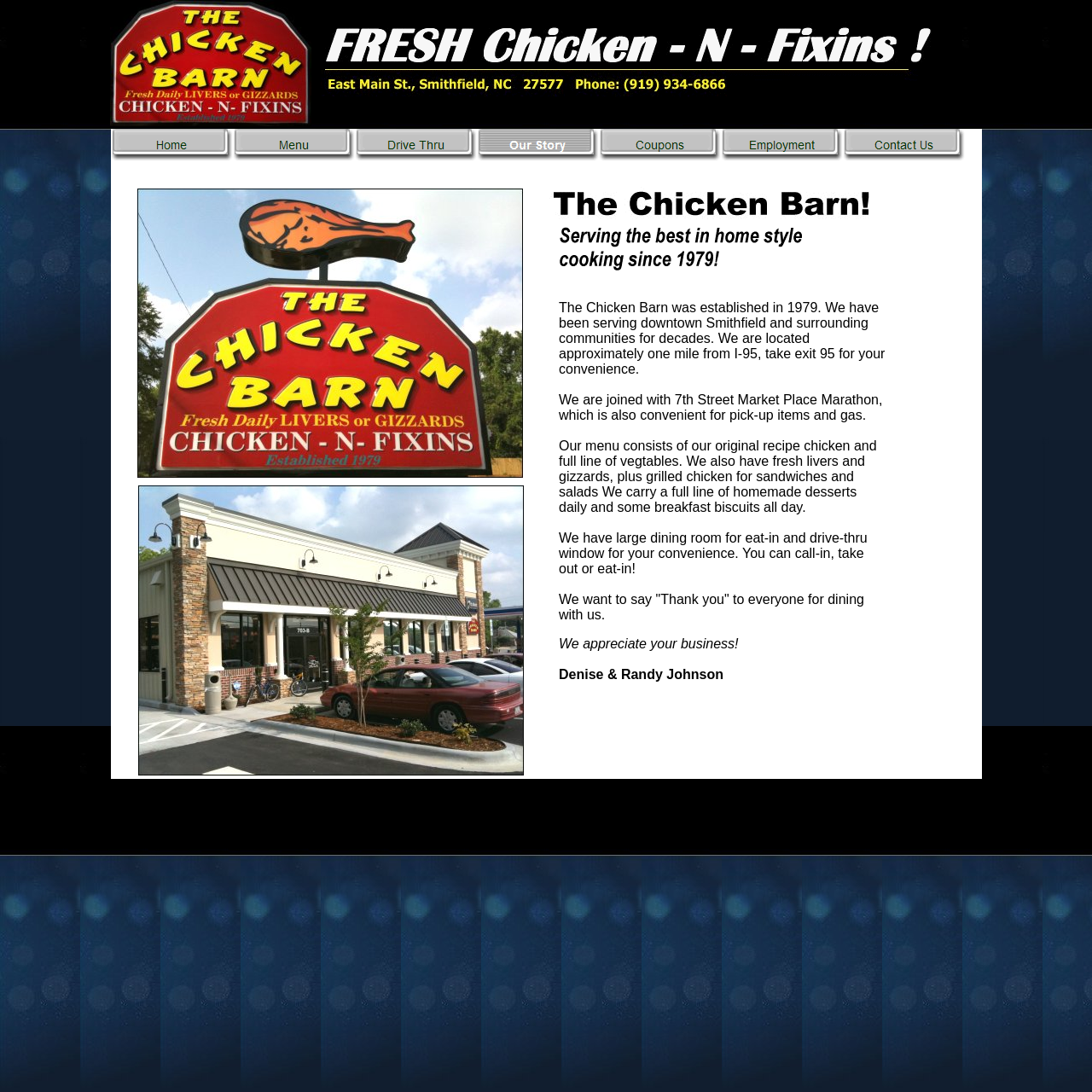What is the location of the restaurant?
Please interpret the details in the image and answer the question thoroughly.

The webpage mentions that the restaurant is located 'approximately one mile from I-95, take exit 95 for your convenience' and serves 'downtown Smithfield and surrounding communities', indicating that the restaurant is located in downtown Smithfield.